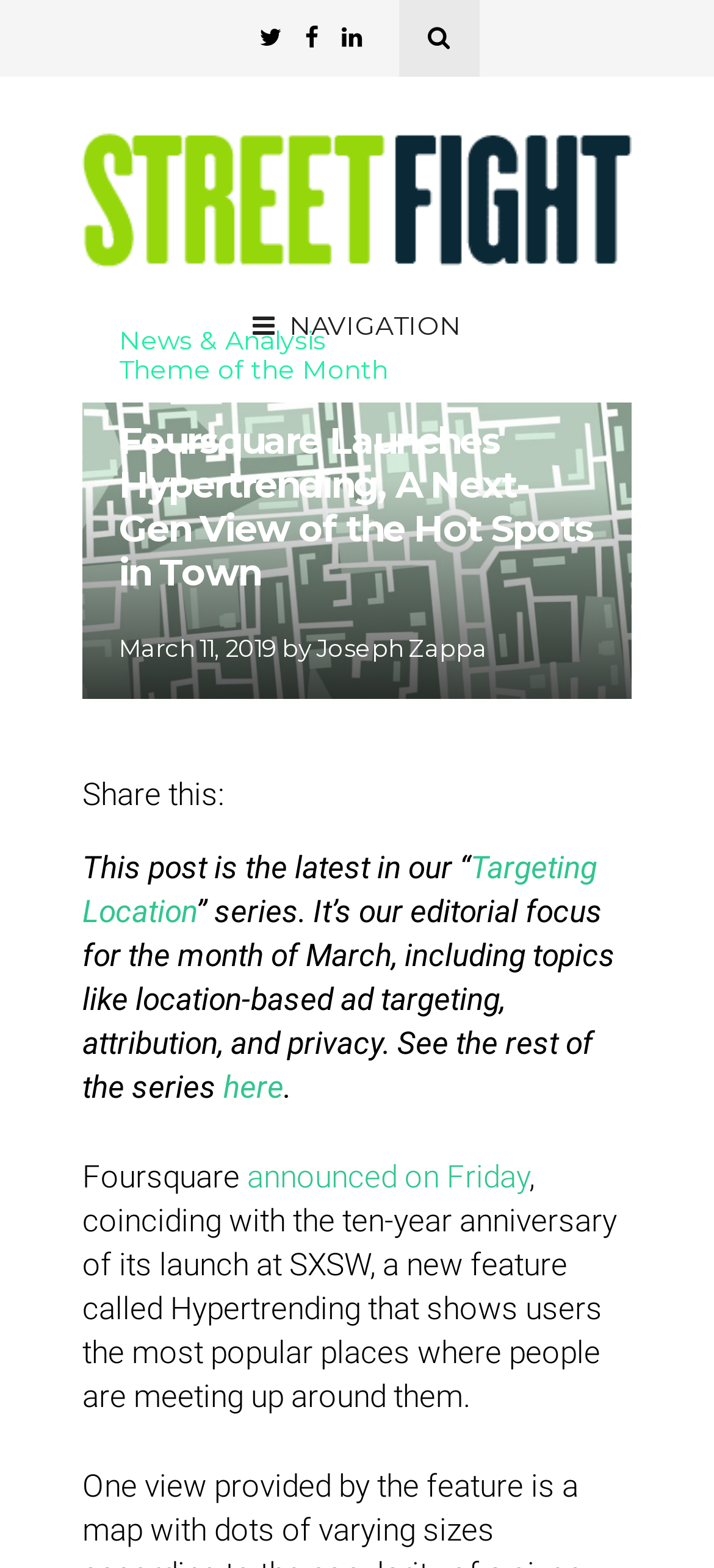When was this post published?
Look at the screenshot and give a one-word or phrase answer.

March 11, 2019